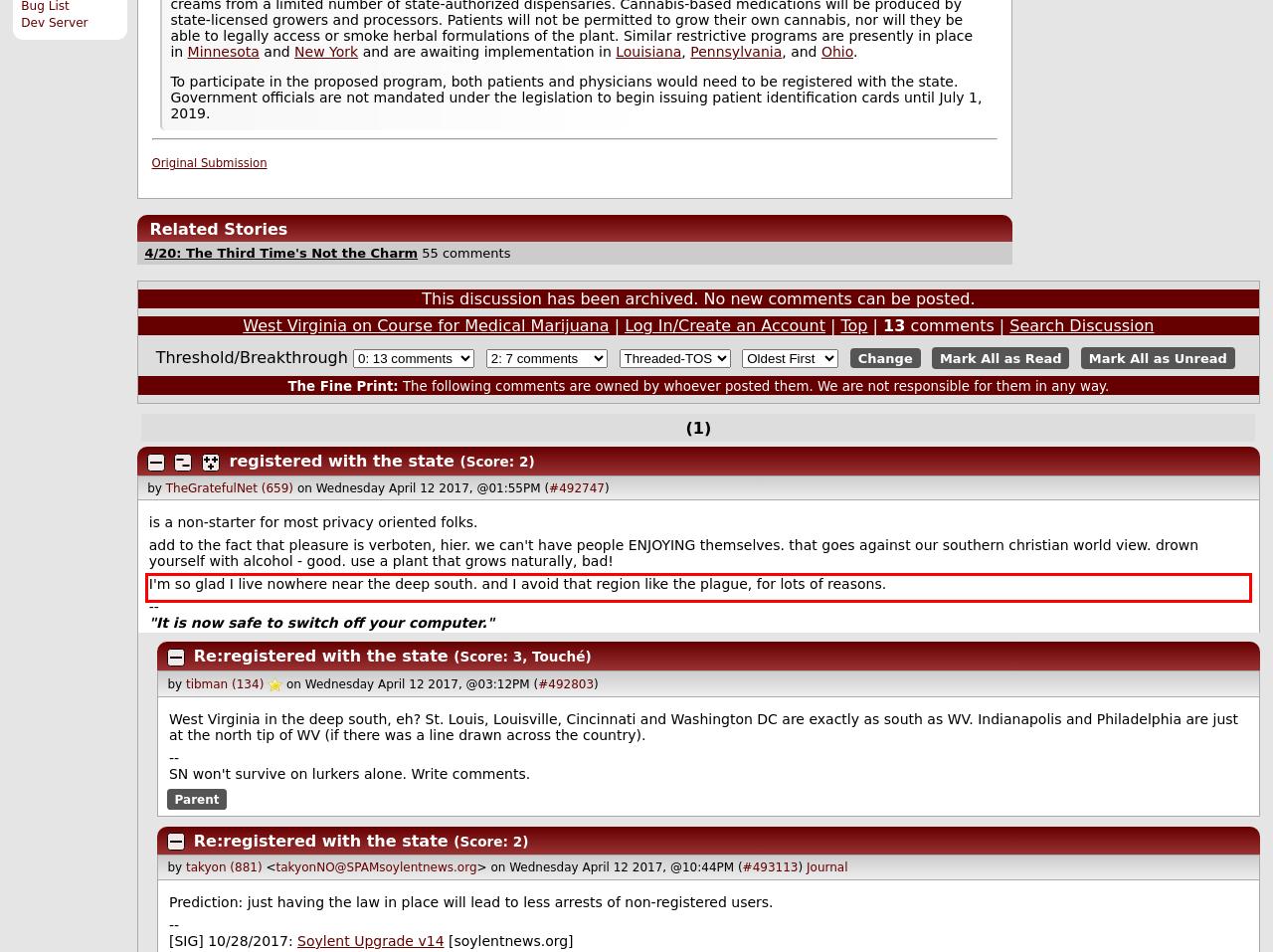Analyze the red bounding box in the provided webpage screenshot and generate the text content contained within.

I'm so glad I live nowhere near the deep south. and I avoid that region like the plague, for lots of reasons.